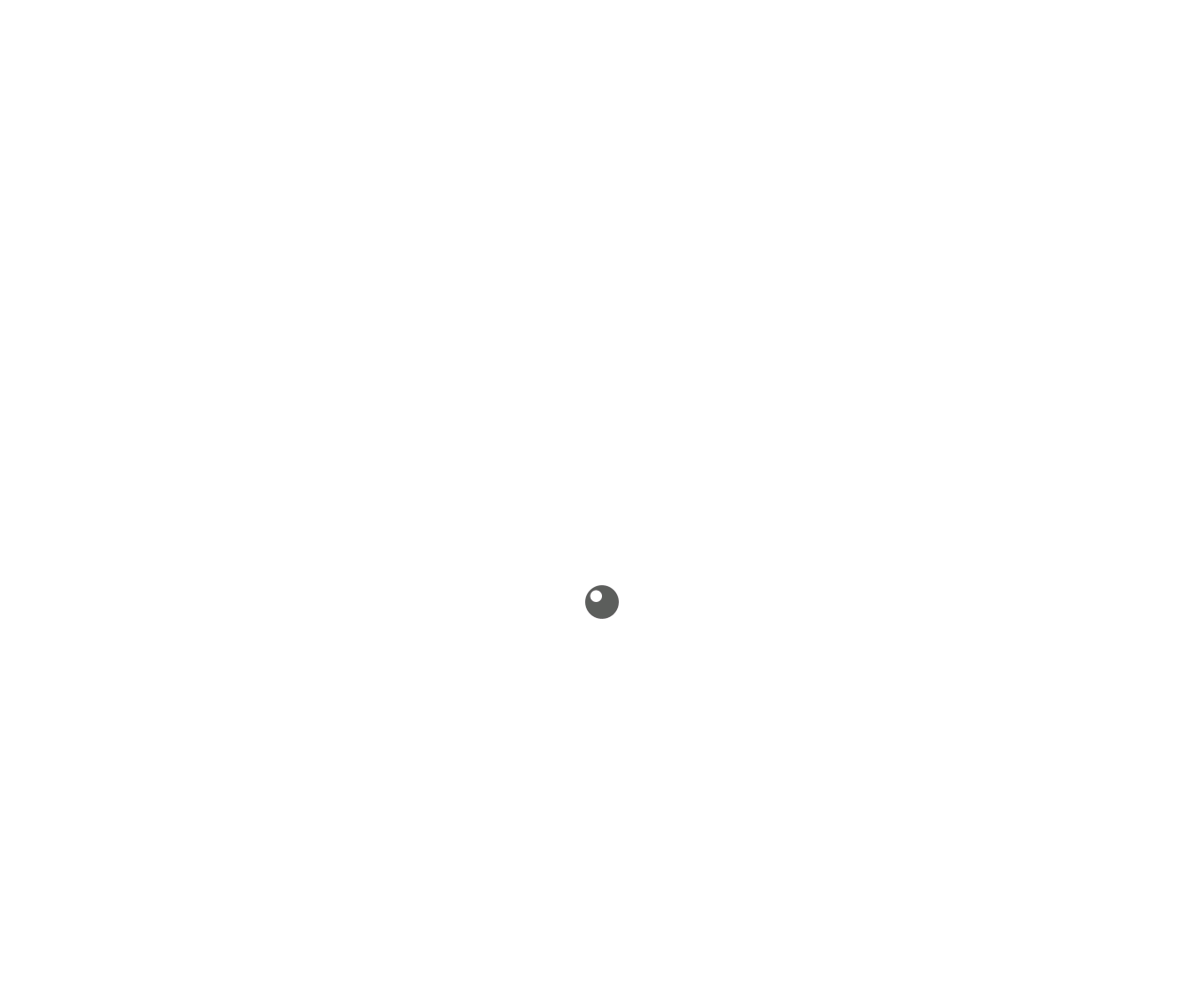Give a concise answer using only one word or phrase for this question:
What is the date of the second recent post?

February 4, 2020